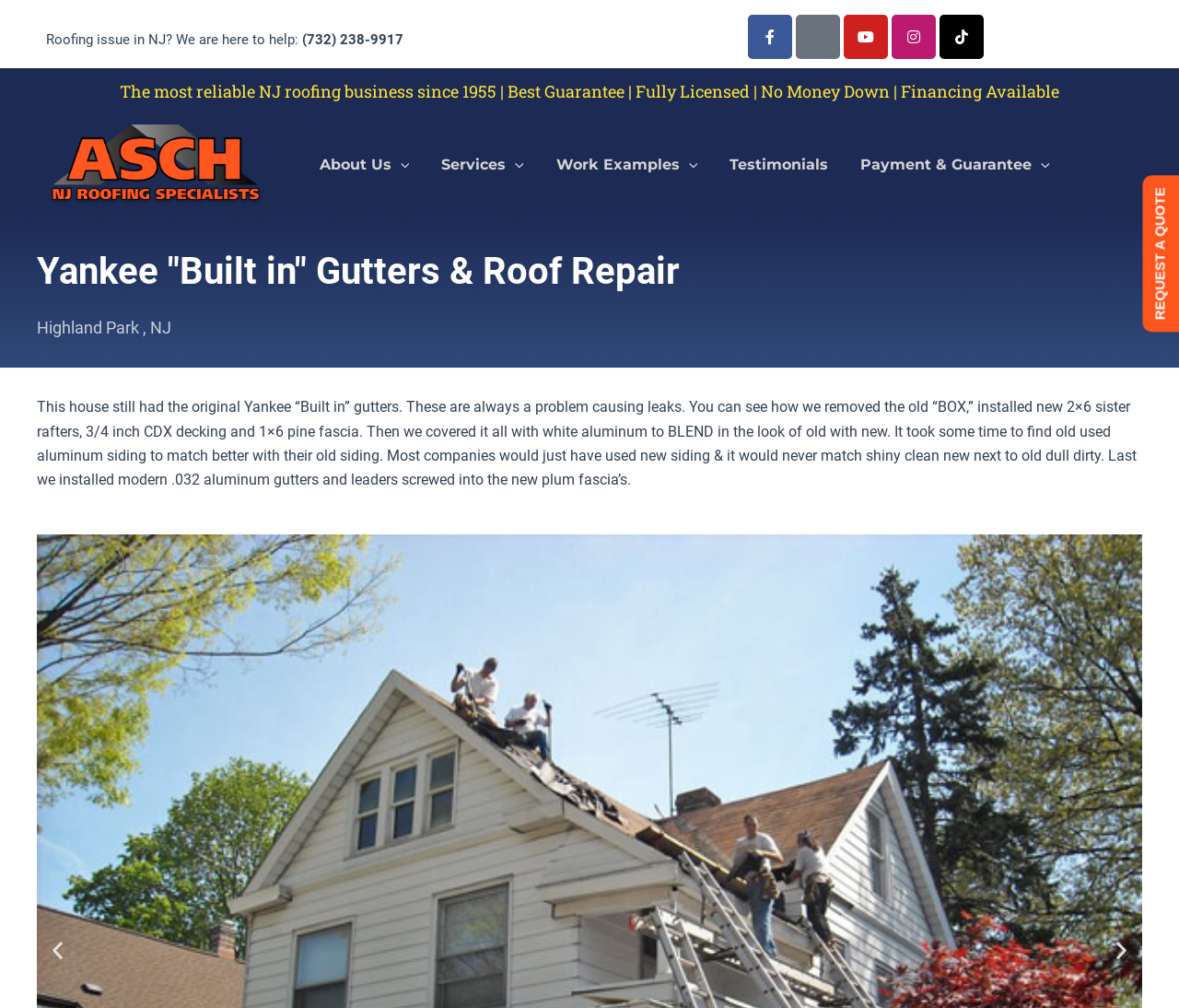How many social media links are present on the webpage?
Answer the question based on the image using a single word or a brief phrase.

5